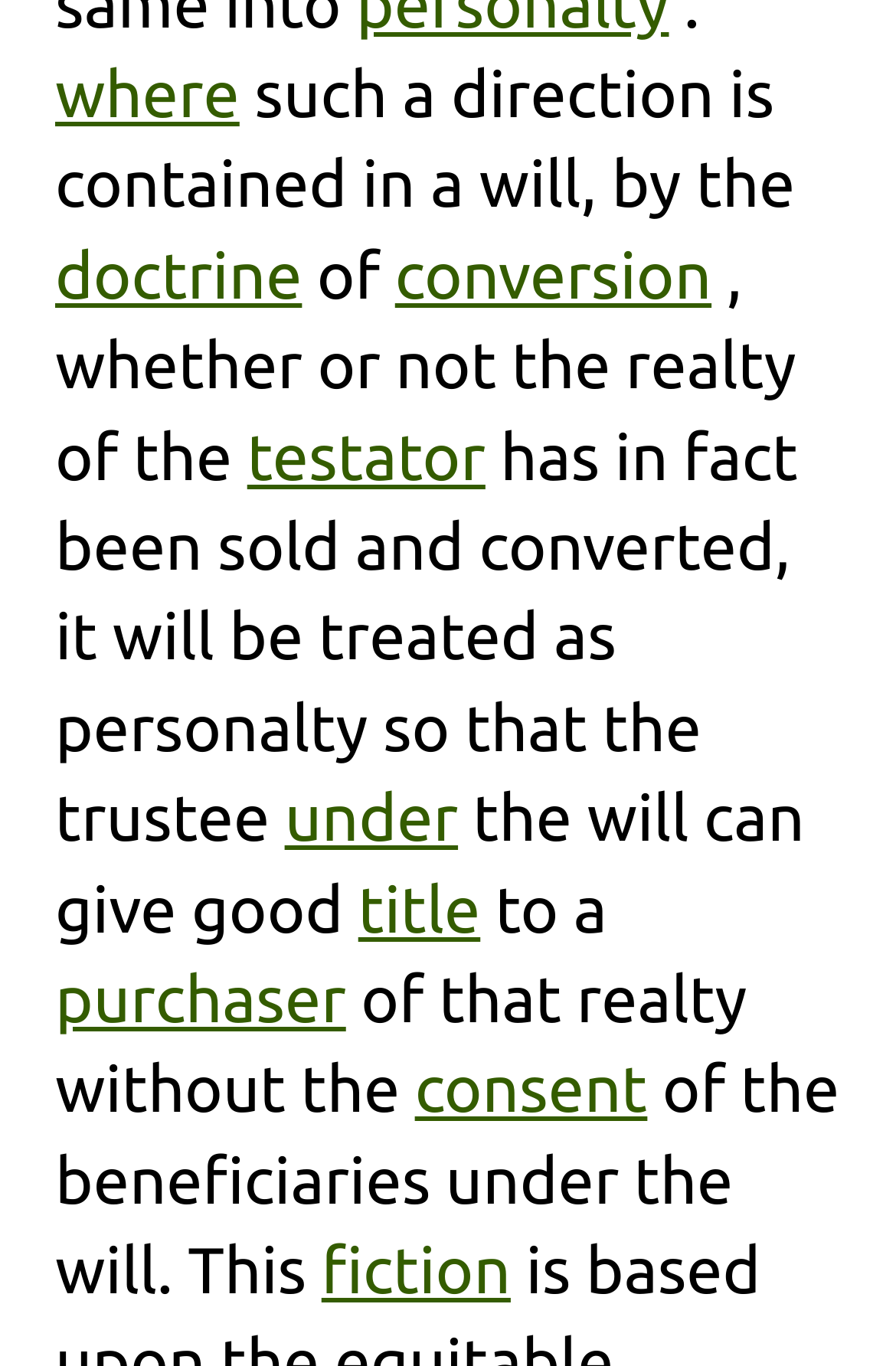Can you find the bounding box coordinates for the element that needs to be clicked to execute this instruction: "learn about the 'testator'"? The coordinates should be given as four float numbers between 0 and 1, i.e., [left, top, right, bottom].

[0.276, 0.309, 0.542, 0.361]